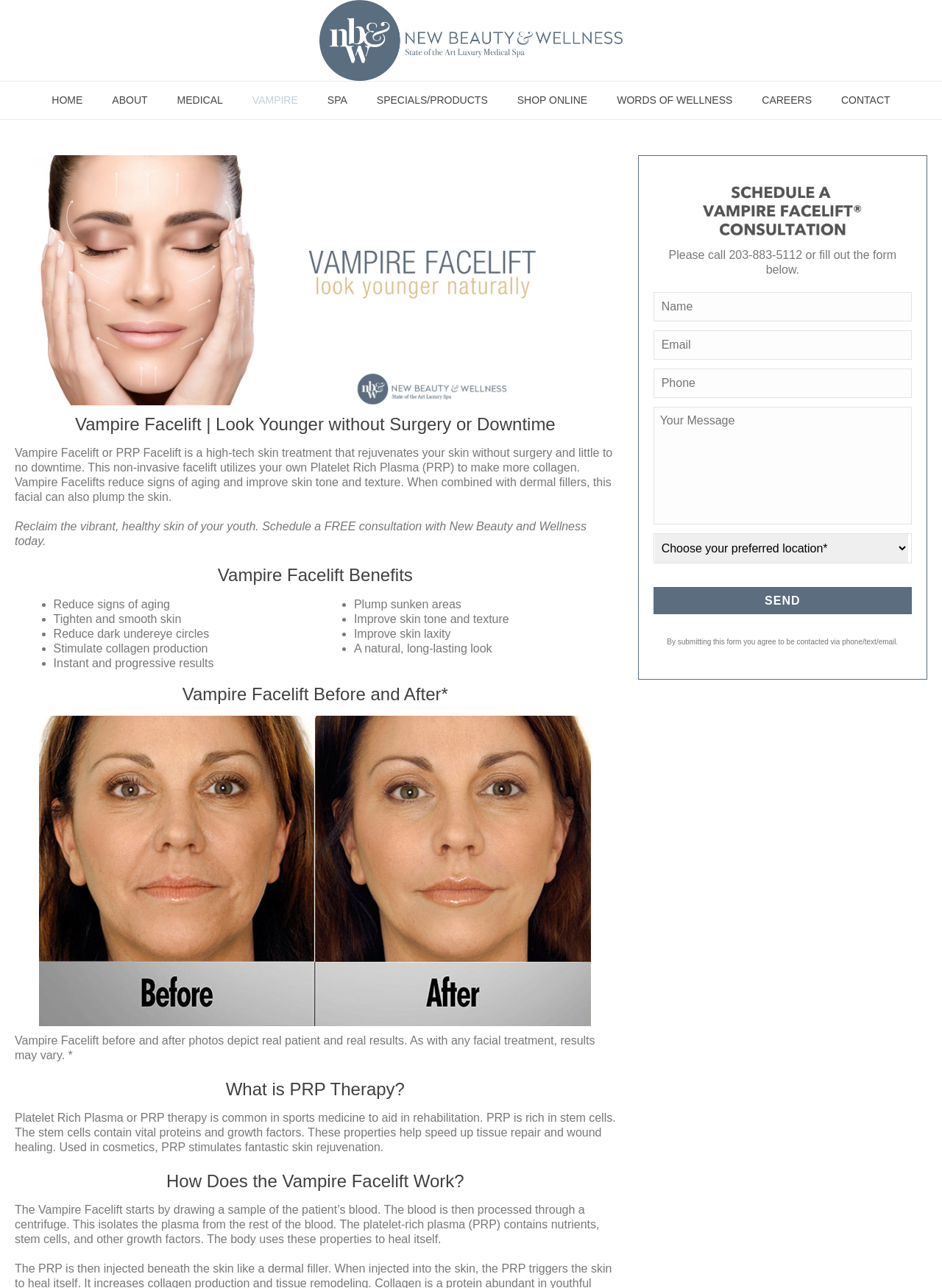Please identify the bounding box coordinates of the element that needs to be clicked to perform the following instruction: "Visit 'St Kilda'".

None